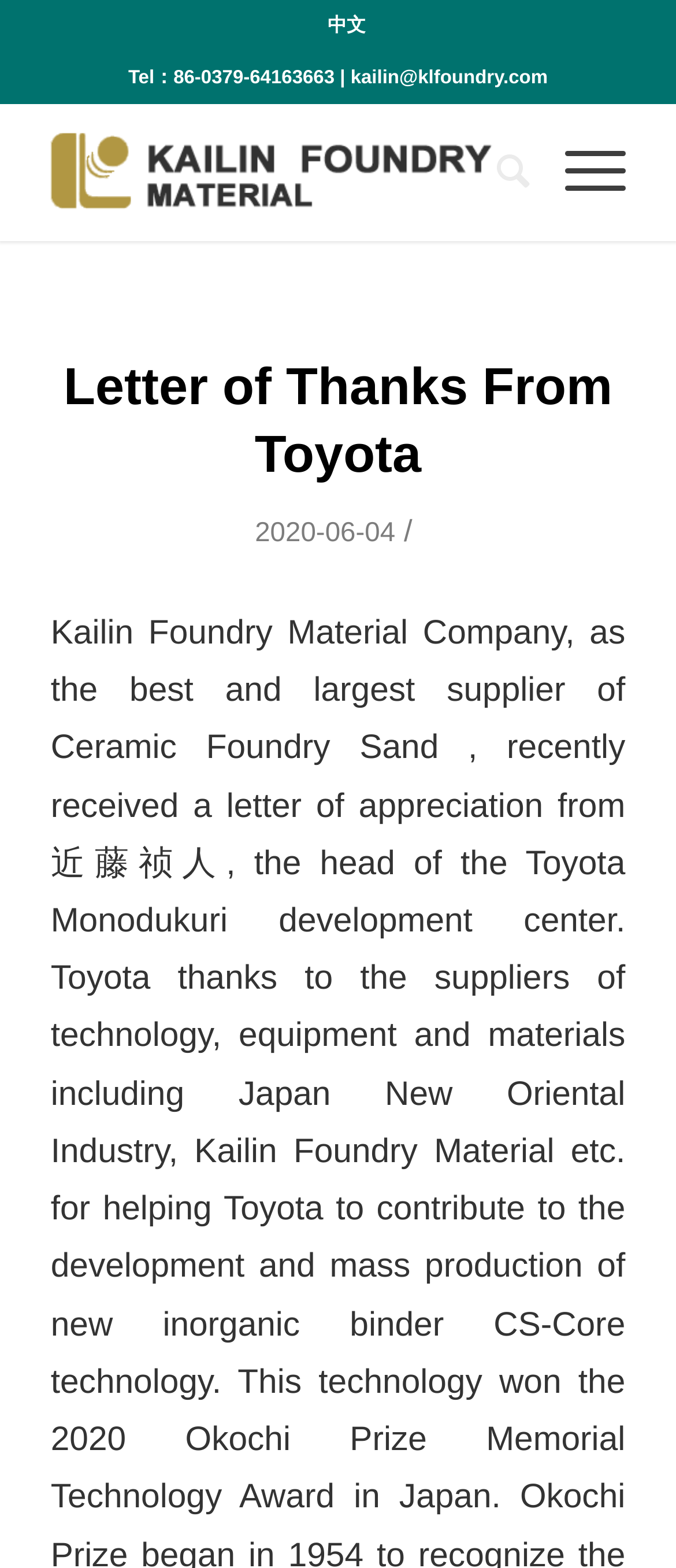Bounding box coordinates are given in the format (top-left x, top-left y, bottom-right x, bottom-right y). All values should be floating point numbers between 0 and 1. Provide the bounding box coordinate for the UI element described as: Letter of Thanks From Toyota

[0.094, 0.229, 0.906, 0.309]